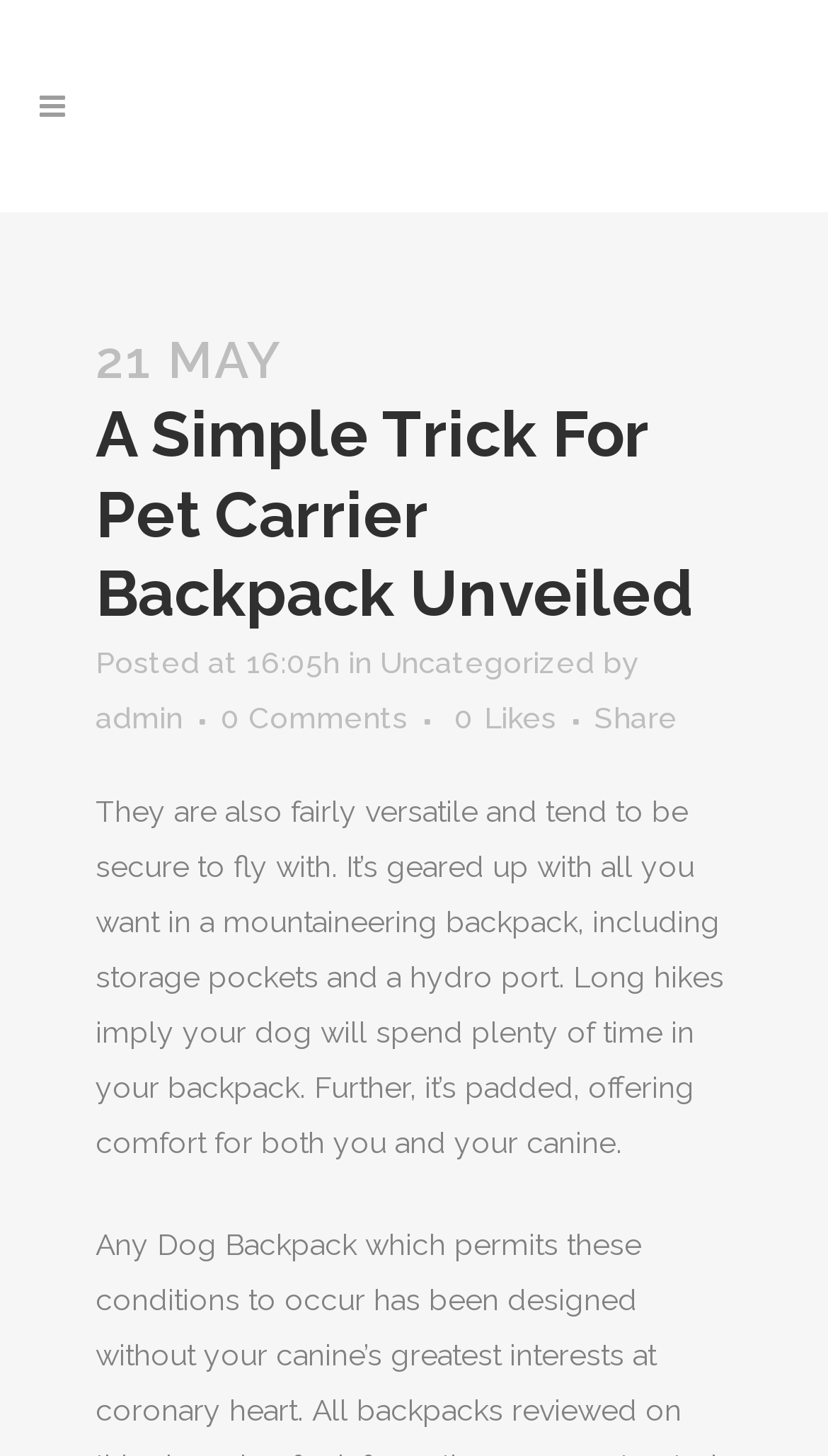Identify the bounding box coordinates for the UI element described as follows: "0 Comments". Ensure the coordinates are four float numbers between 0 and 1, formatted as [left, top, right, bottom].

[0.267, 0.481, 0.492, 0.504]